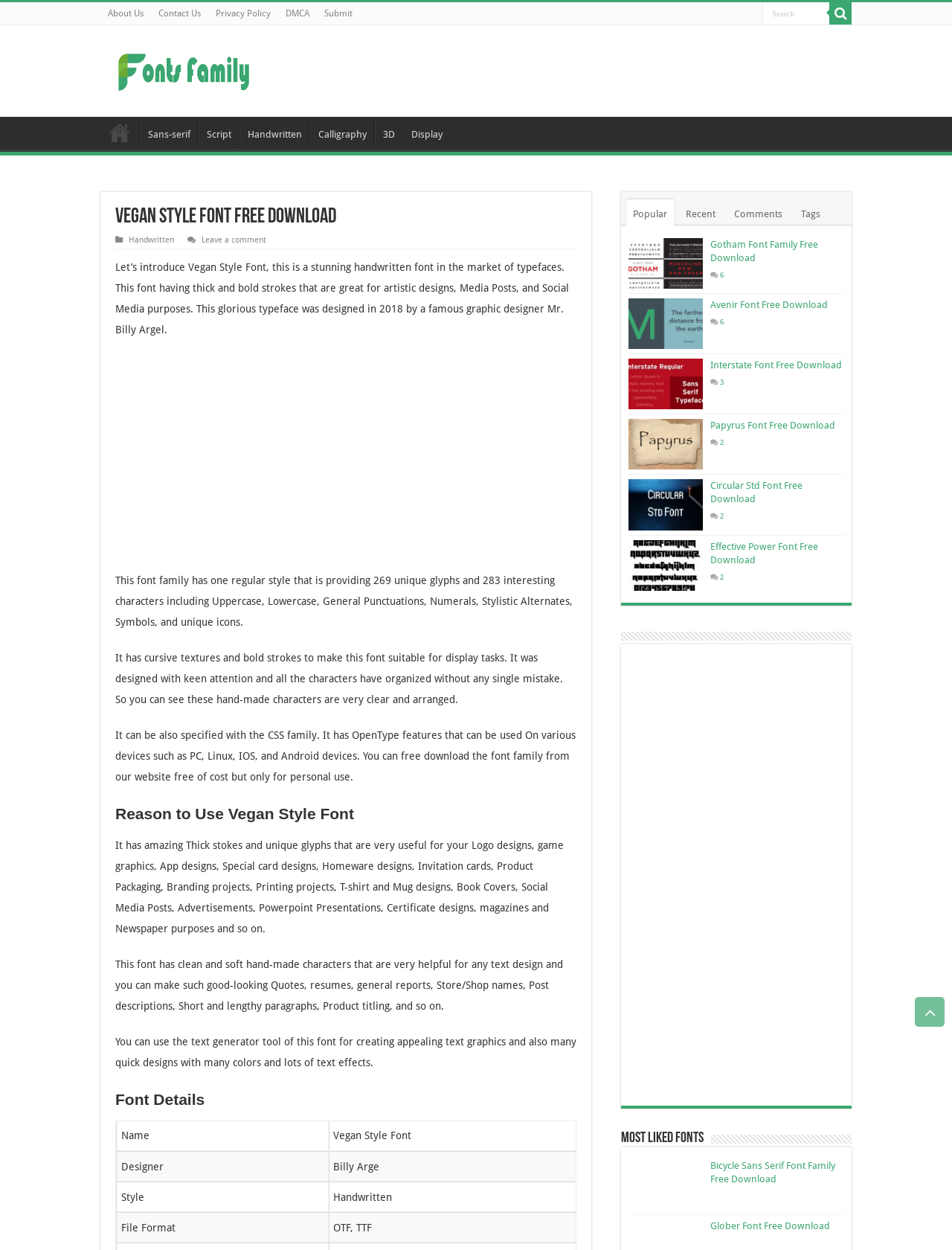Locate the bounding box coordinates of the clickable area to execute the instruction: "View the details of Vegan Style Font". Provide the coordinates as four float numbers between 0 and 1, represented as [left, top, right, bottom].

[0.121, 0.165, 0.605, 0.182]